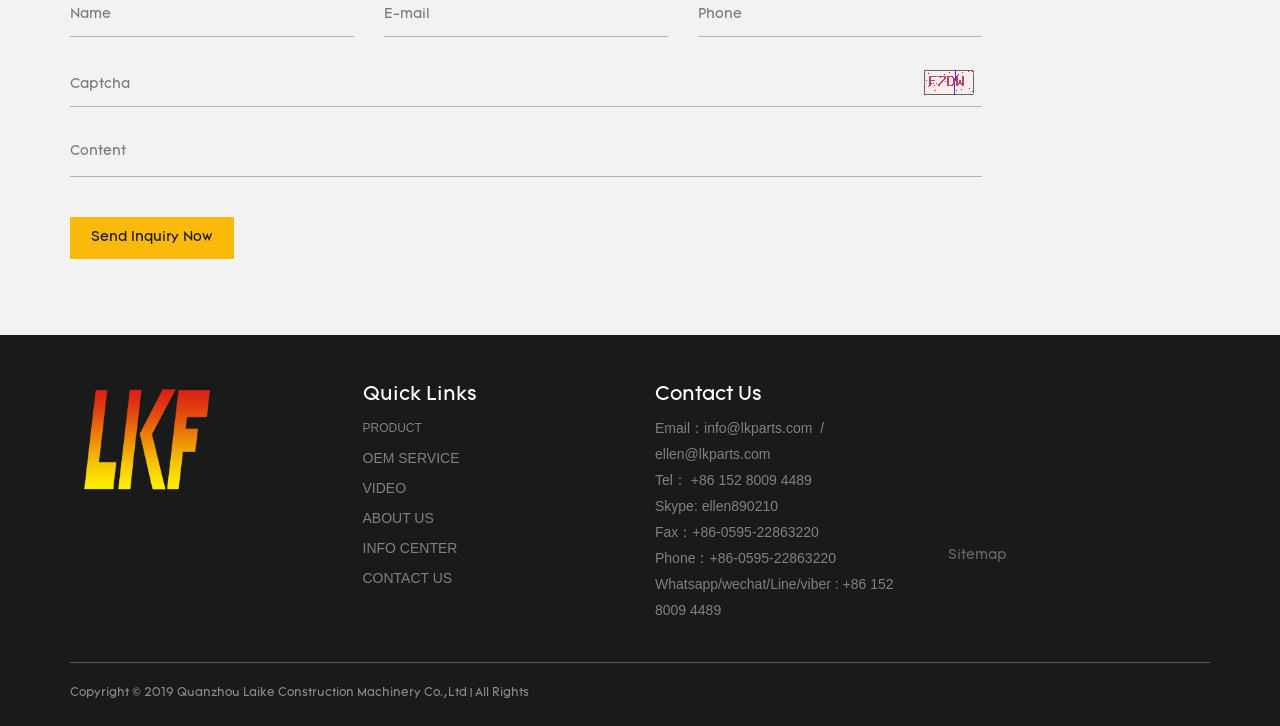Using the description "CONTACT US", locate and provide the bounding box of the UI element.

[0.283, 0.786, 0.353, 0.808]